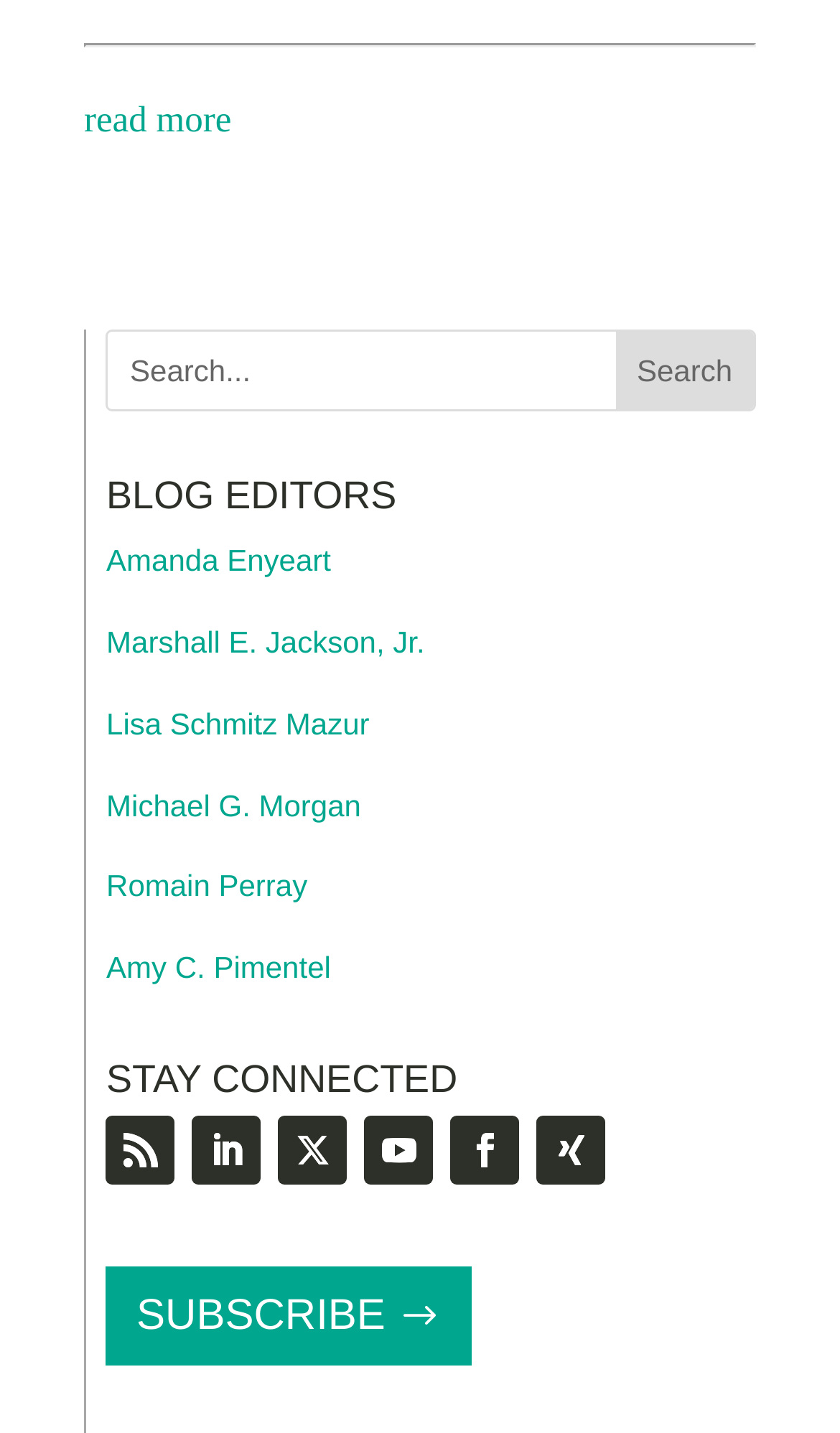Determine the bounding box coordinates for the area that should be clicked to carry out the following instruction: "search for something".

[0.129, 0.232, 0.732, 0.286]